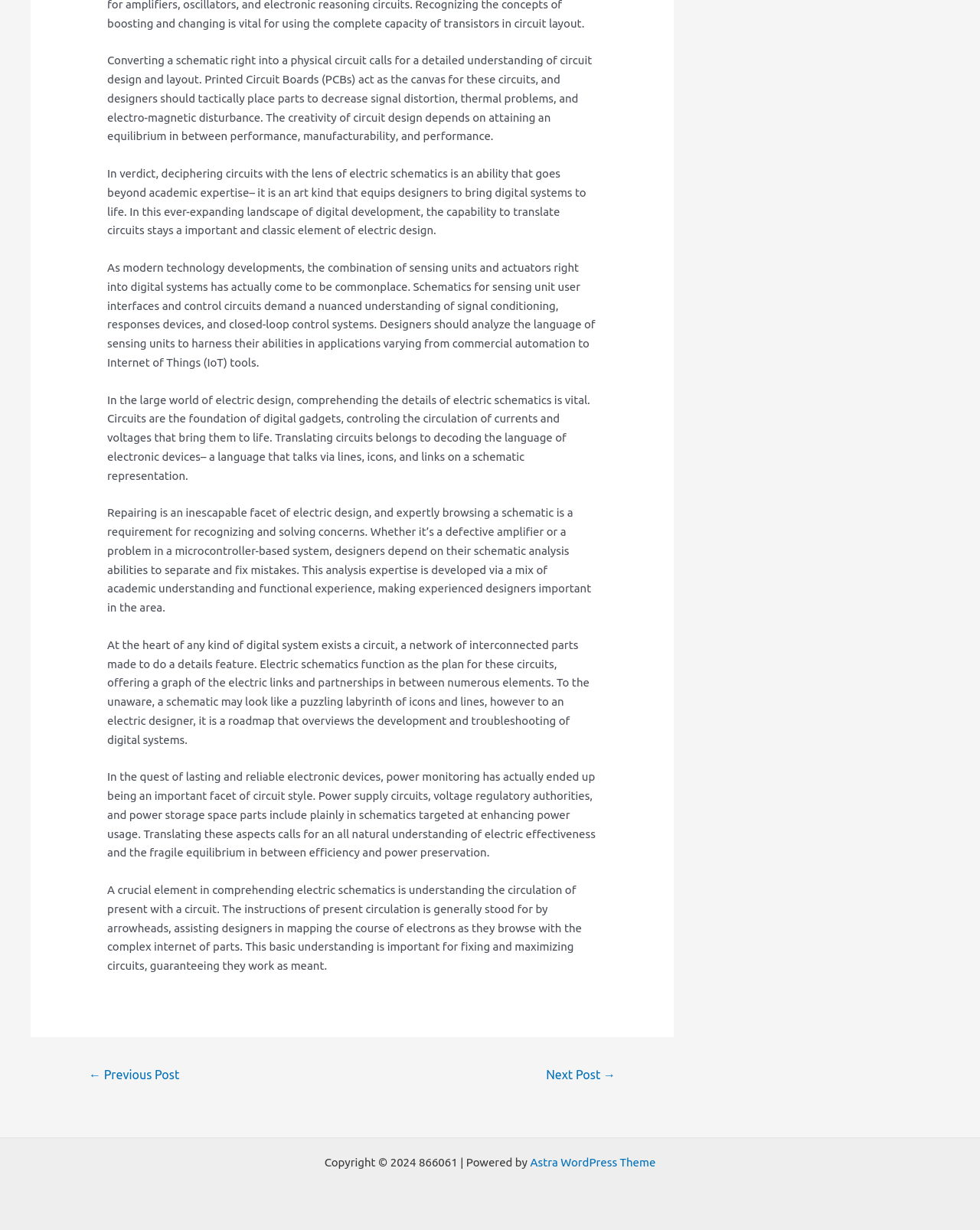Find the bounding box coordinates for the HTML element described in this sentence: "← Previous Post". Provide the coordinates as four float numbers between 0 and 1, in the format [left, top, right, bottom].

[0.072, 0.863, 0.202, 0.886]